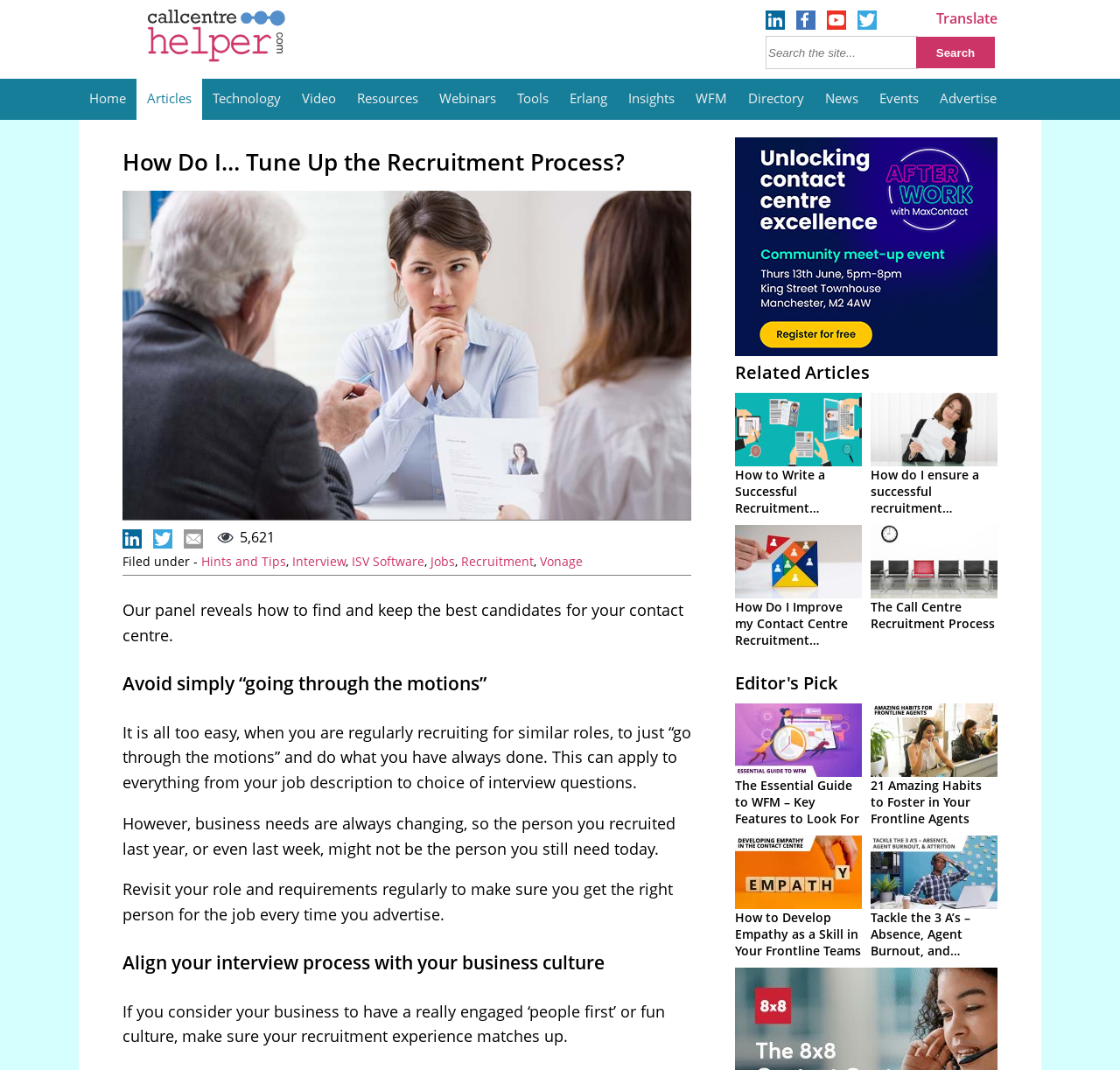What is the topic of the article? Based on the image, give a response in one word or a short phrase.

Recruitment Process